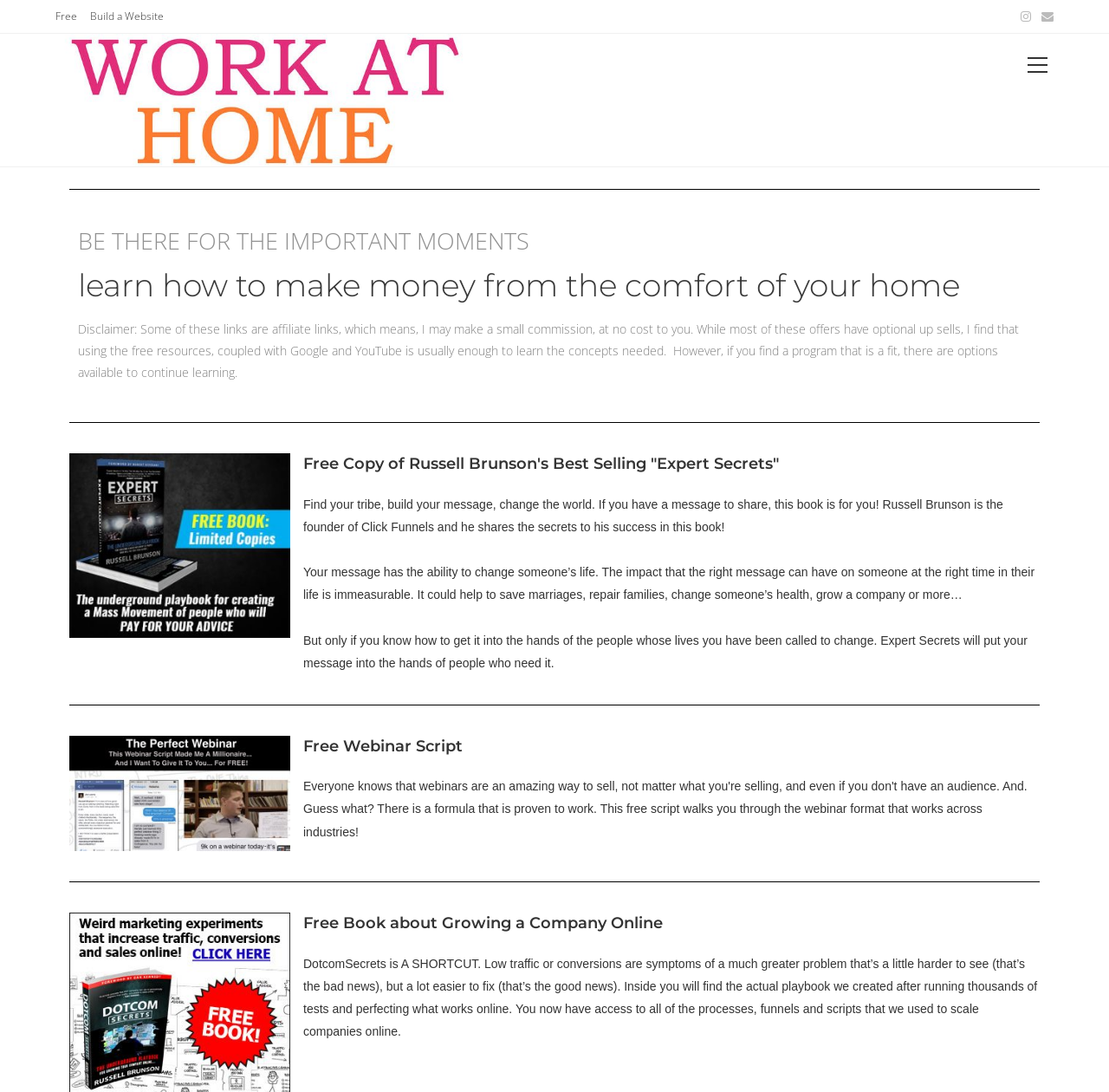Identify the bounding box coordinates of the section to be clicked to complete the task described by the following instruction: "Click on 'Work at Home'". The coordinates should be four float numbers between 0 and 1, formatted as [left, top, right, bottom].

[0.05, 0.082, 0.428, 0.098]